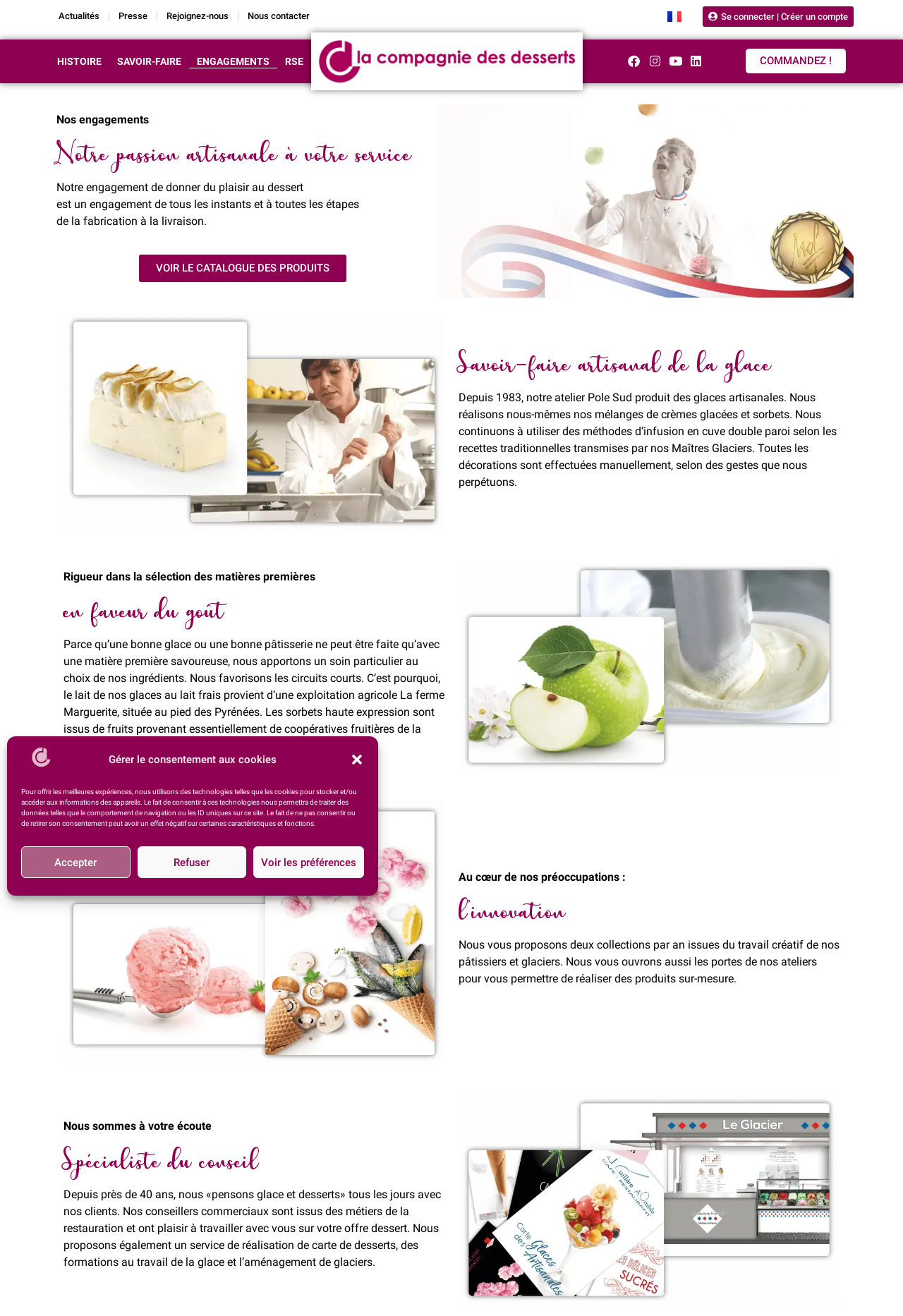What is the company name?
Refer to the screenshot and deliver a thorough answer to the question presented.

The company name is obtained from the image element with the text 'La Compagnie des Desserts' which appears multiple times on the webpage, indicating that it is the company's logo or brand name.